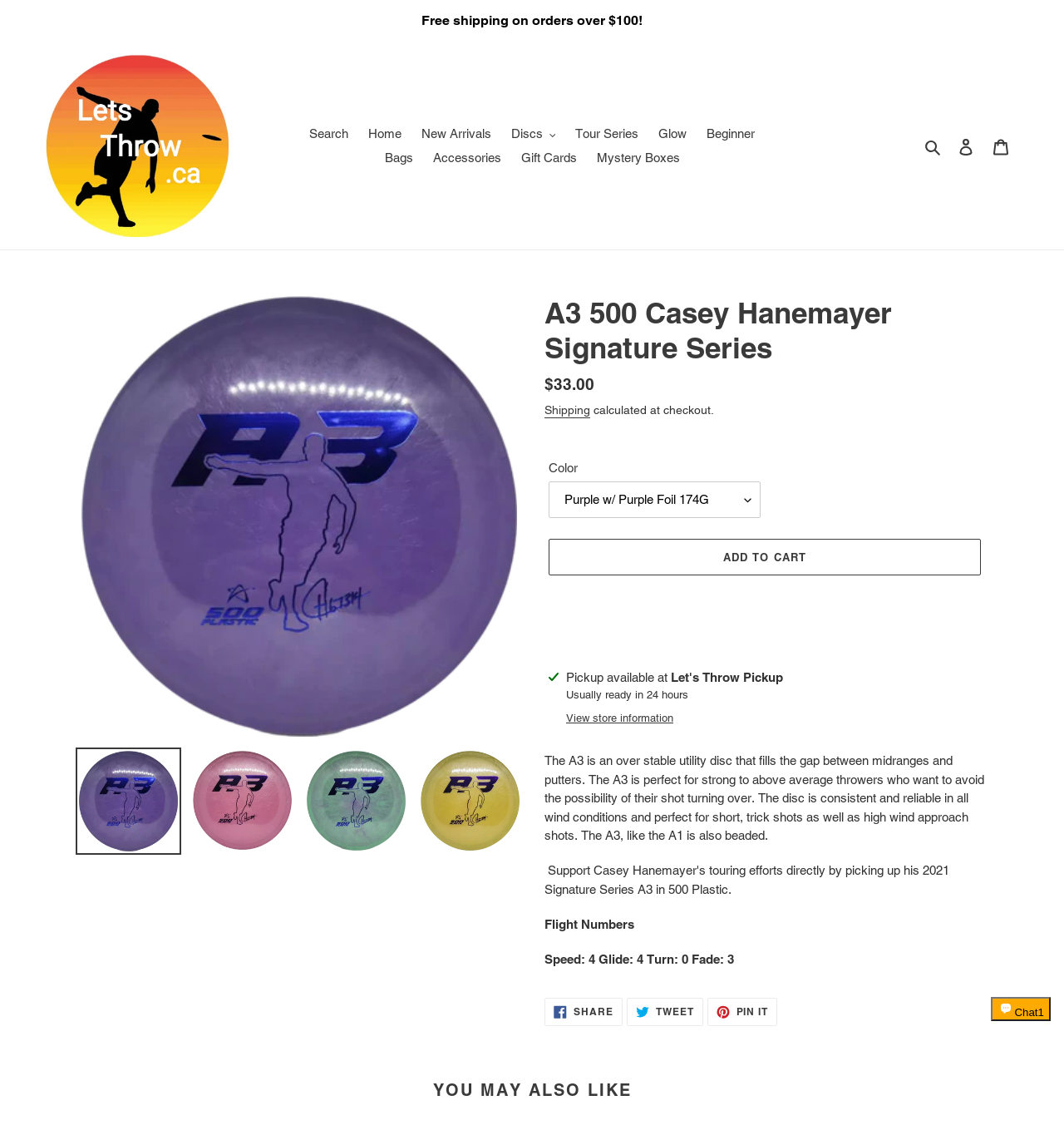Based on the image, provide a detailed response to the question:
What is the regular price of the disc?

I found the answer by looking at the description list detail element on the webpage, which shows the regular price of the disc.